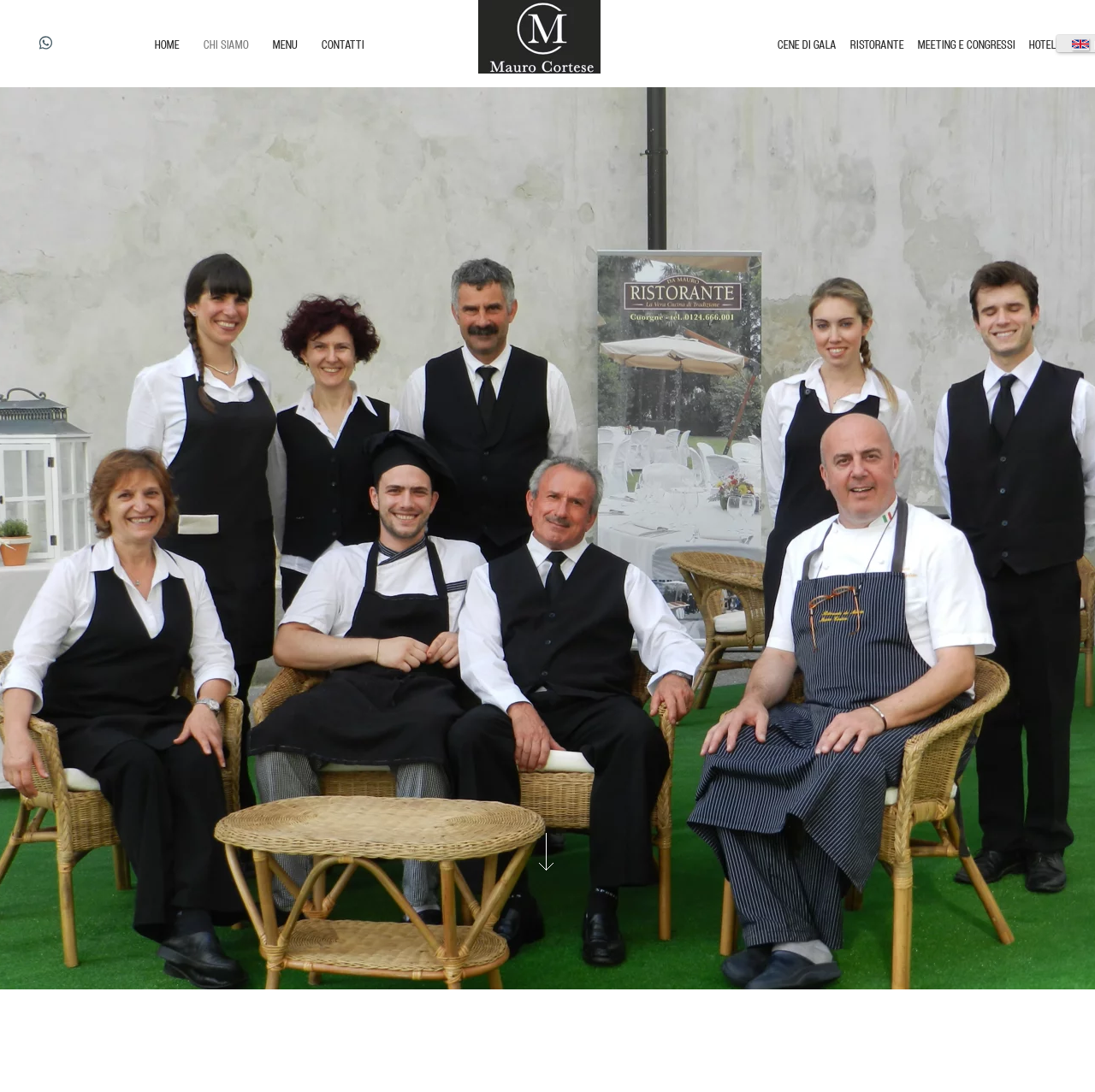Using the provided element description, identify the bounding box coordinates as (top-left x, top-left y, bottom-right x, bottom-right y). Ensure all values are between 0 and 1. Description: CHI SIAMO

[0.186, 0.027, 0.227, 0.055]